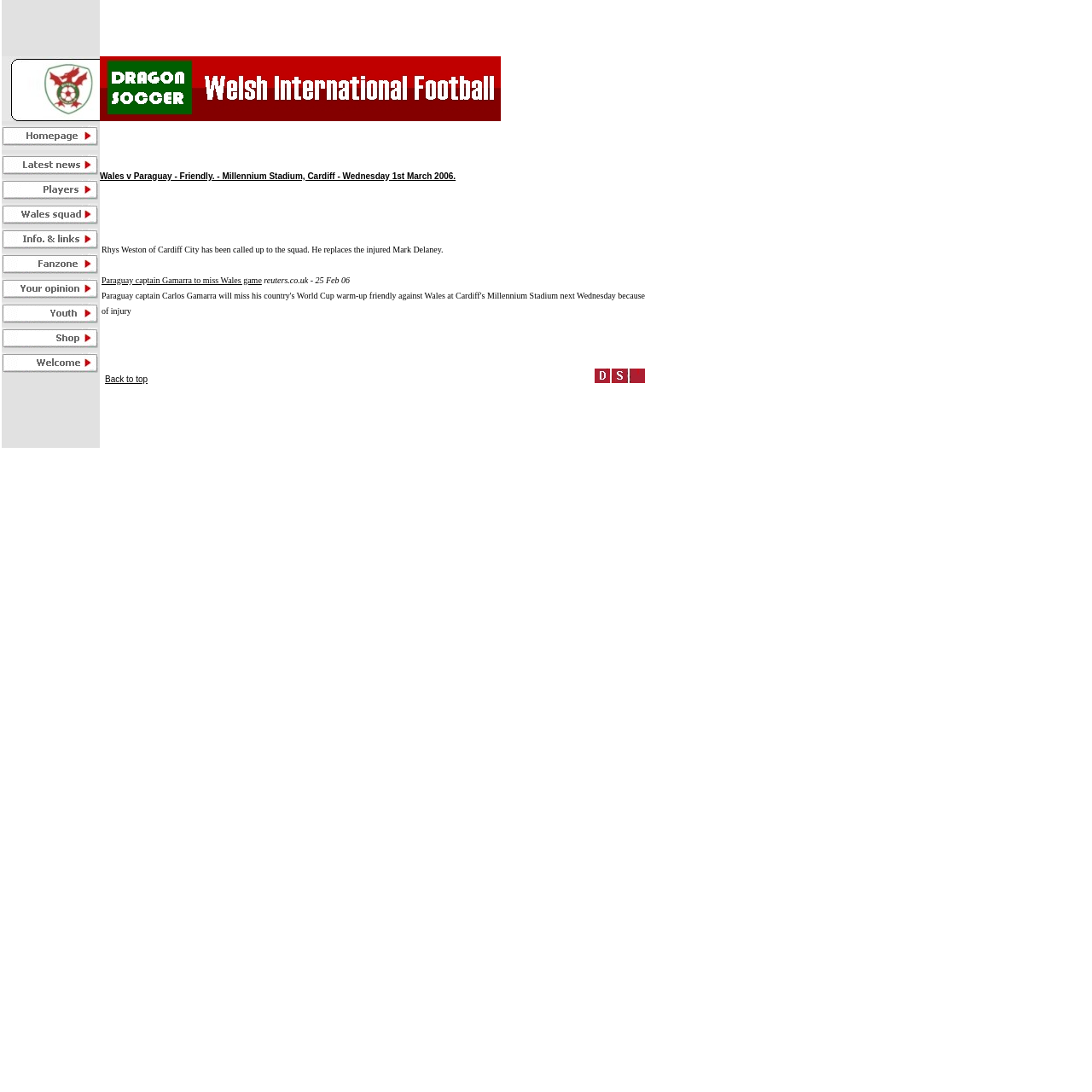Identify the bounding box for the UI element described as: "alt="Back to home page"". Ensure the coordinates are four float numbers between 0 and 1, formatted as [left, top, right, bottom].

[0.002, 0.127, 0.09, 0.14]